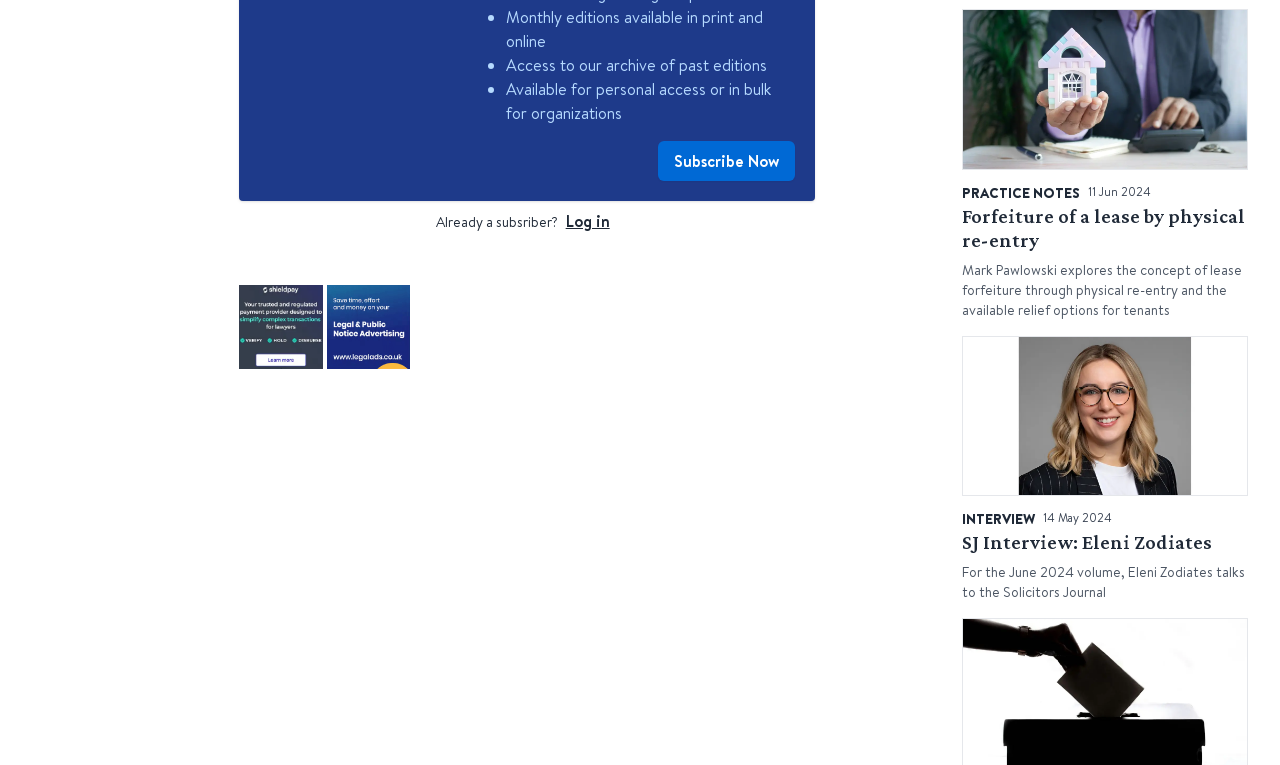Identify the bounding box for the UI element that is described as follows: "Interview".

[0.752, 0.67, 0.815, 0.688]